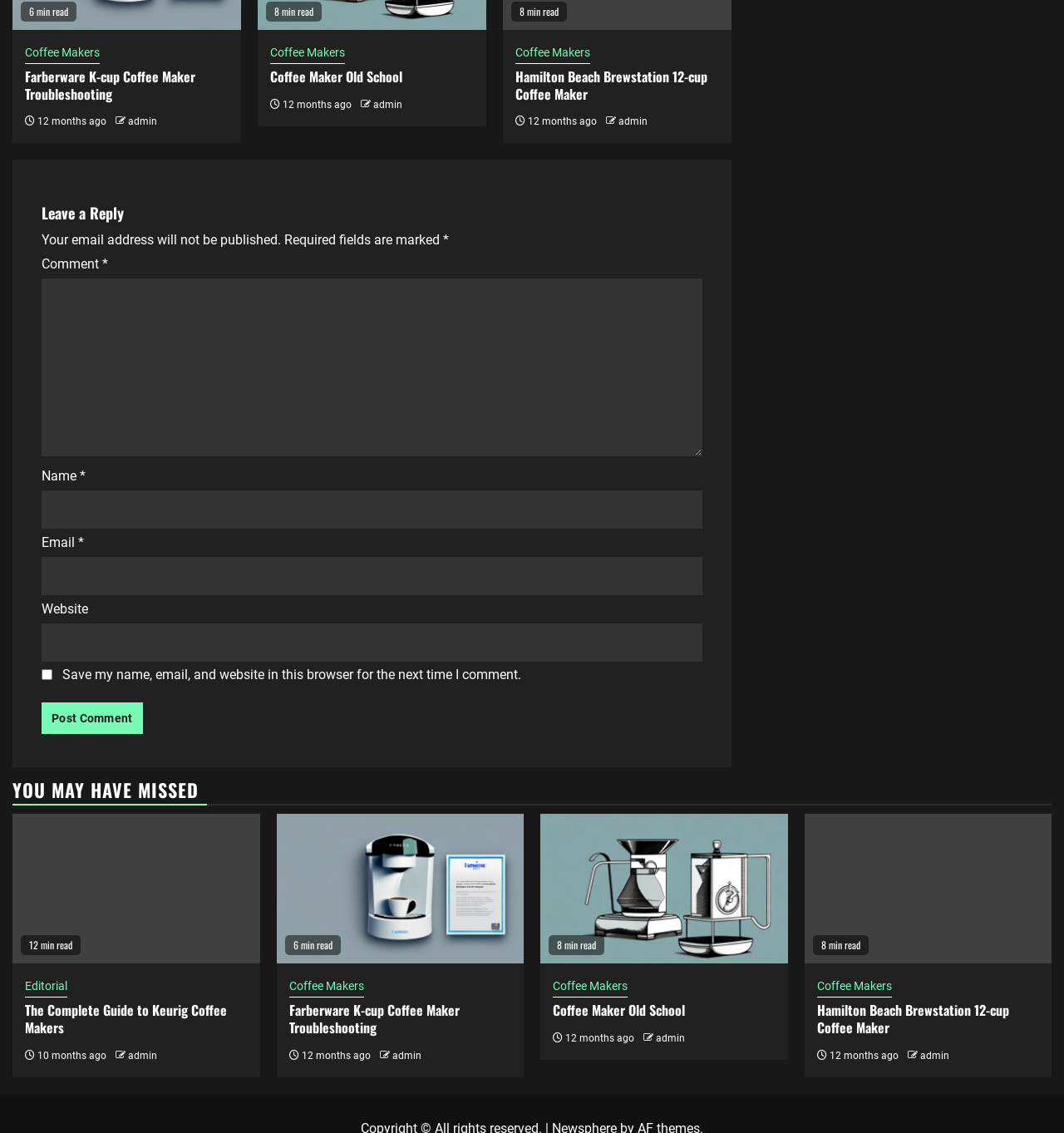How many articles are listed on the webpage?
Refer to the image and provide a concise answer in one word or phrase.

4